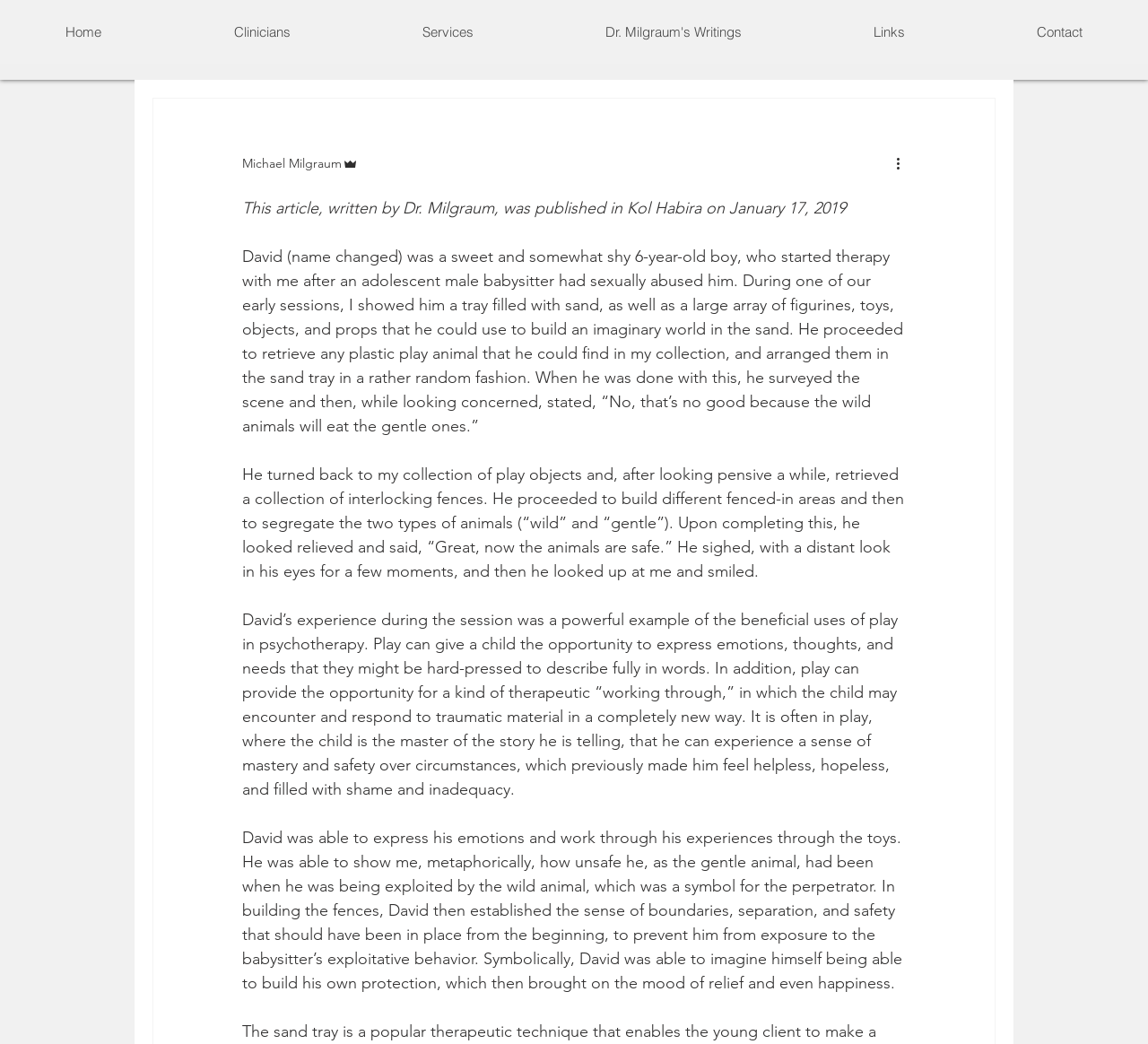Bounding box coordinates are specified in the format (top-left x, top-left y, bottom-right x, bottom-right y). All values are floating point numbers bounded between 0 and 1. Please provide the bounding box coordinate of the region this sentence describes: Clinicians

[0.146, 0.0, 0.31, 0.061]